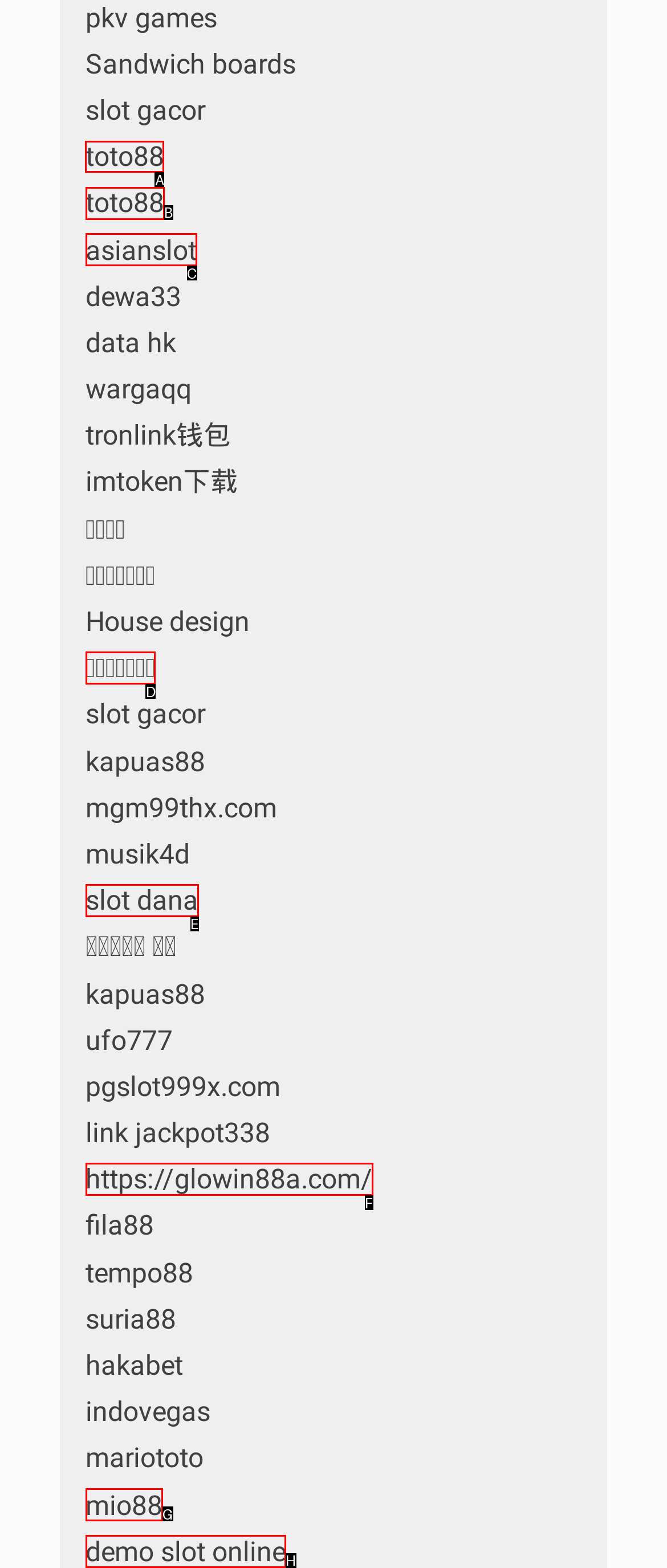Tell me which letter I should select to achieve the following goal: Go to toto88
Answer with the corresponding letter from the provided options directly.

A